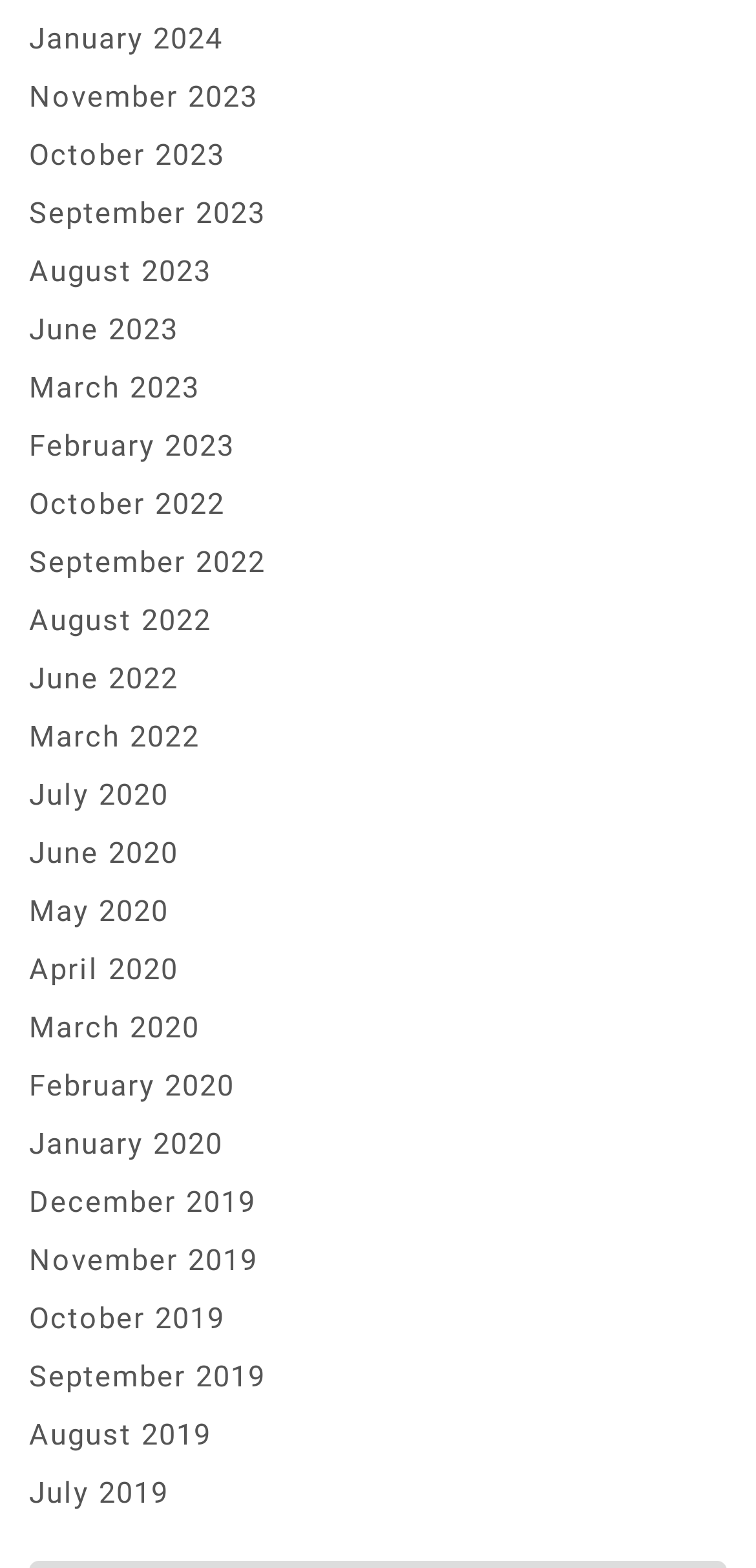Please reply to the following question with a single word or a short phrase:
What is the most recent month listed?

January 2024